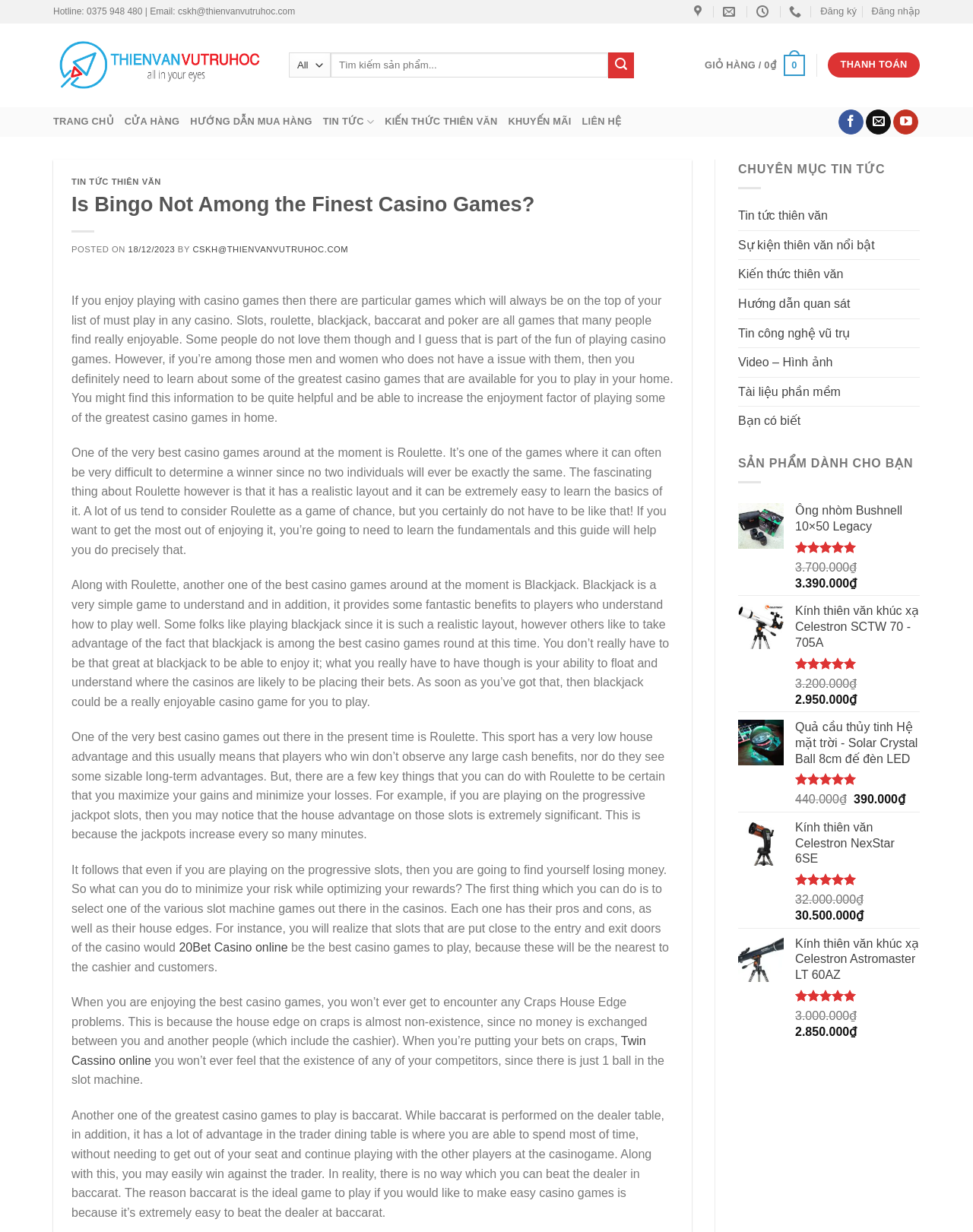Locate the bounding box coordinates of the area to click to fulfill this instruction: "Check out". The bounding box should be presented as four float numbers between 0 and 1, in the order [left, top, right, bottom].

[0.851, 0.043, 0.945, 0.063]